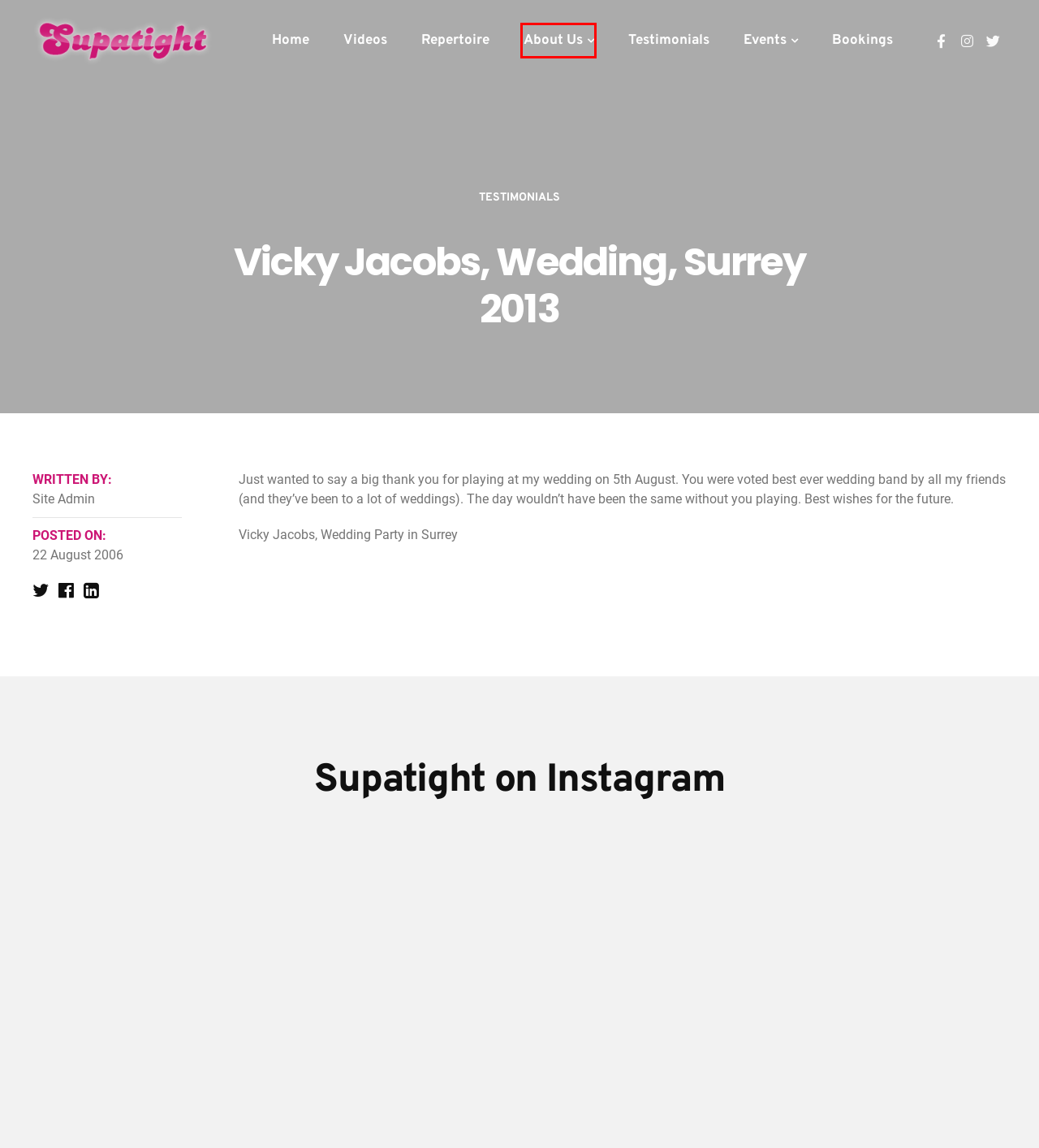You have a screenshot of a webpage with a red bounding box around an element. Select the webpage description that best matches the new webpage after clicking the element within the red bounding box. Here are the descriptions:
A. Testimonials Archives - Supatight
B. Show band London Testimonials - Supatight
C. Contact - SupaTight - Wedding band London
D. Corporate party band London - SupaTight
E. Jewish event band London - SupaTight
F. About Us - SupaTight
G. Video & MP3 Track Samples | SupaTight
H. London's finest wedding & funk party band - Supatight

F